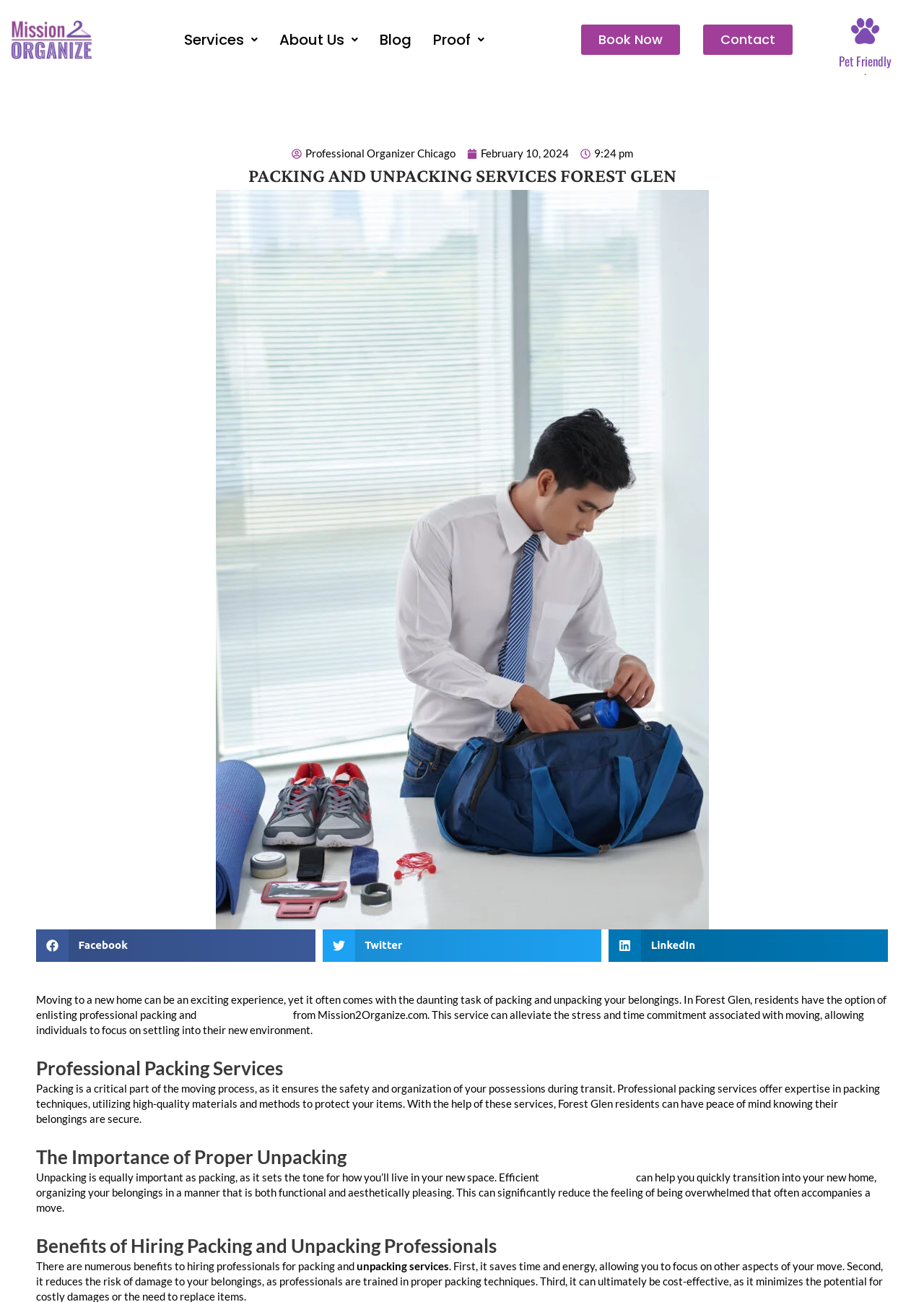Locate the bounding box coordinates of the element you need to click to accomplish the task described by this instruction: "Click the 'Book Now' link".

[0.629, 0.019, 0.736, 0.042]